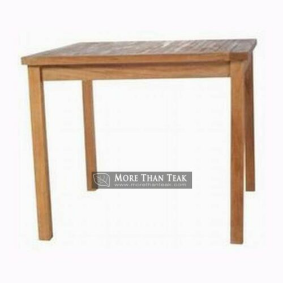Provide a single word or phrase to answer the given question: 
Where can this table be used?

Indoor and outdoor settings